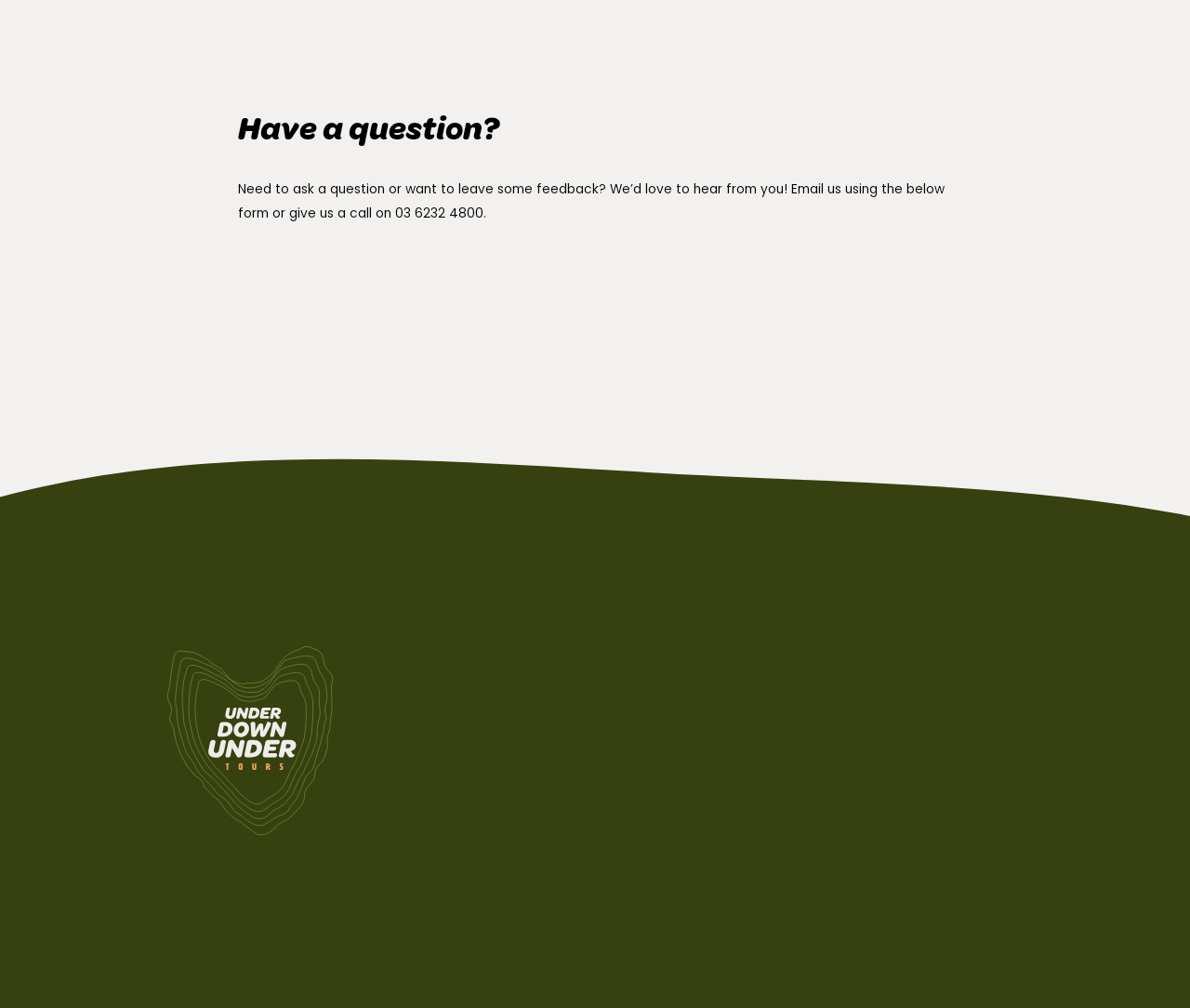Identify the bounding box of the UI component described as: "[ subject ]".

None